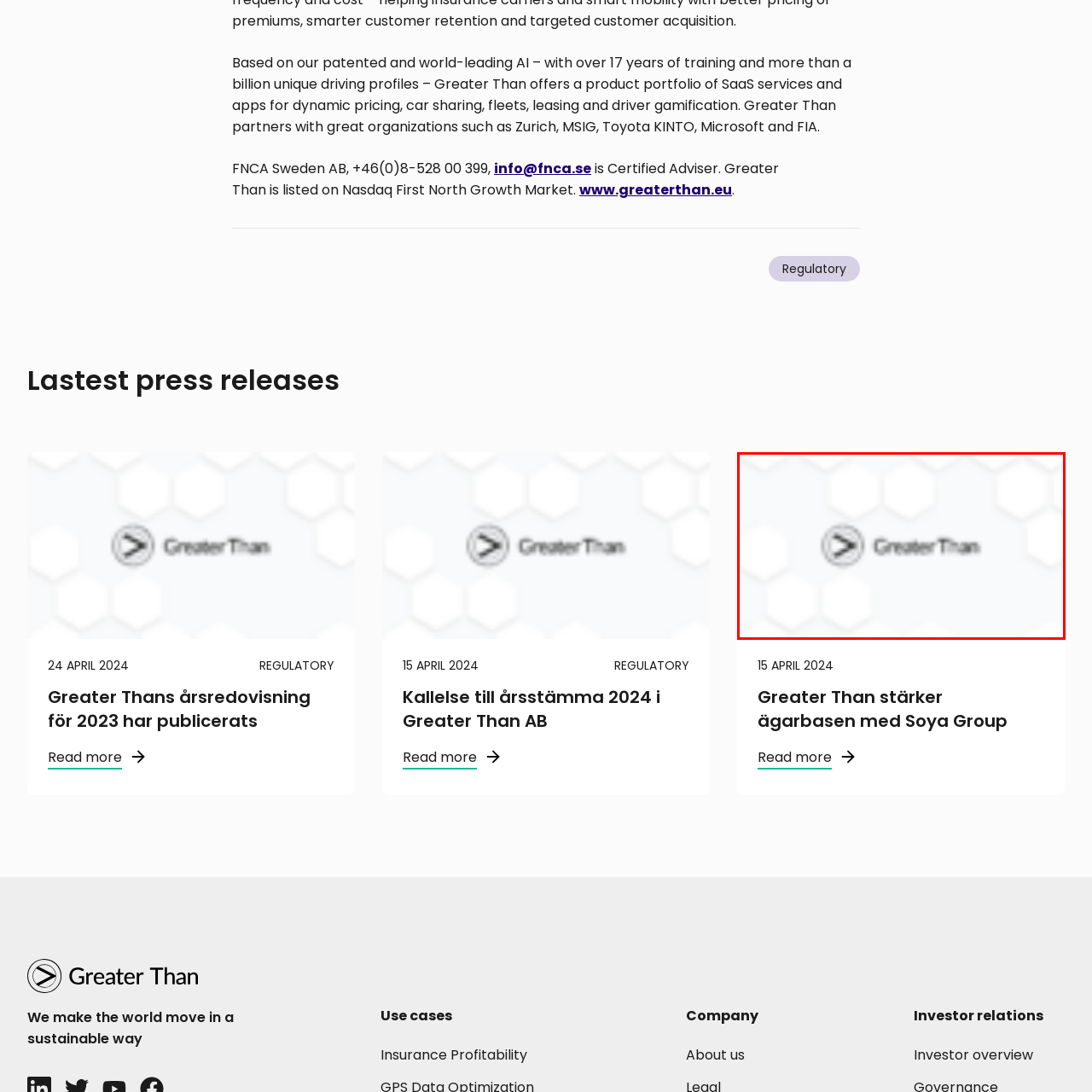Inspect the section highlighted in the red box, What does the company specialize in? 
Answer using a single word or phrase.

AI-driven solutions